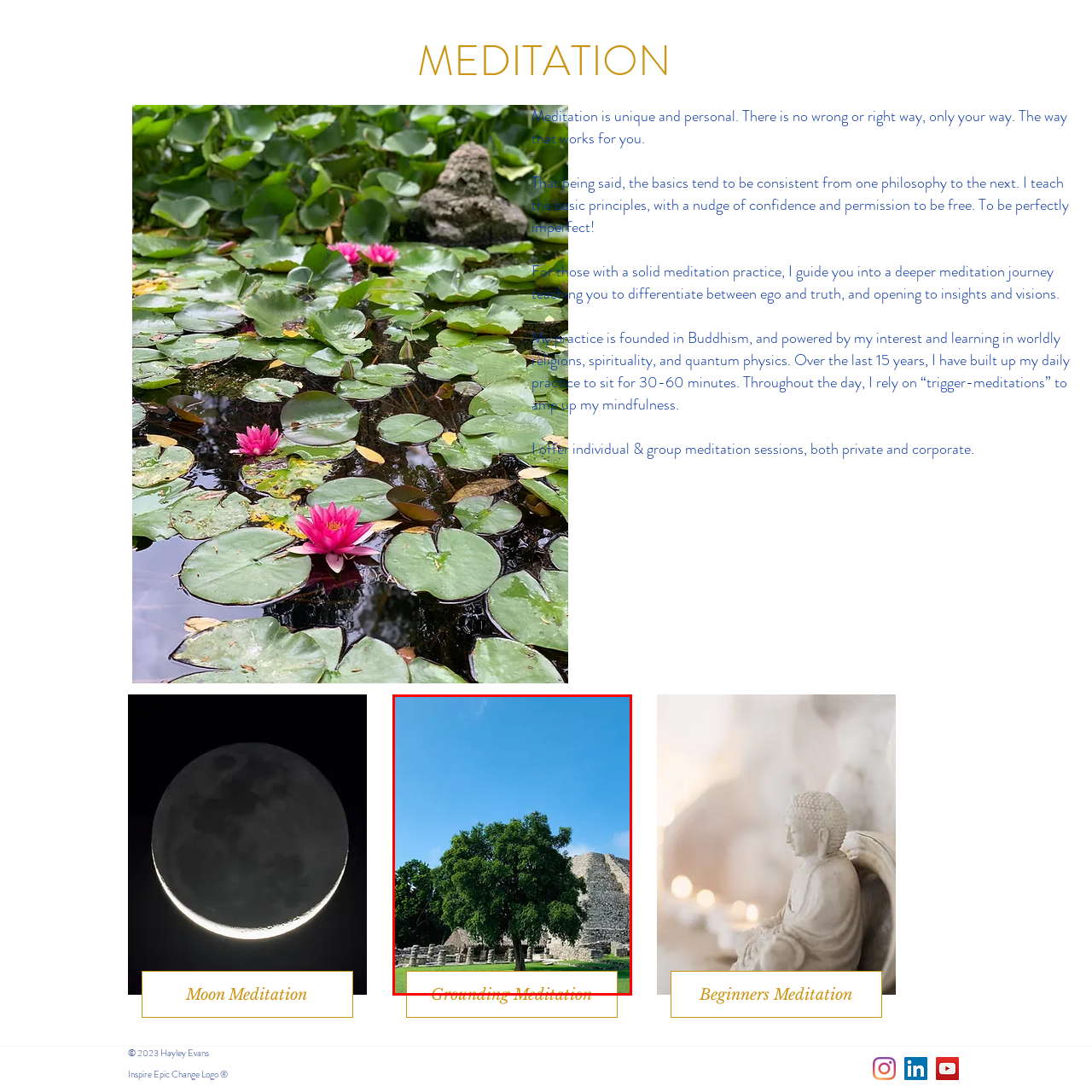Offer an in-depth description of the picture located within the red frame.

The image portrays a serene outdoor setting, ideal for the theme of "Grounding Meditation." In the foreground, a lush green tree stands tall, symbolizing stability and connection to nature. Behind the tree, ancient stone structures rise, suggesting a historical context that enhances the peaceful ambiance. The clear blue sky above adds to the tranquility of the scene, providing a perfect backdrop for meditation. At the bottom of the image, elegantly styled text reads "Grounding Meditation," inviting viewers to embrace the calming practice amidst nature's beauty. This setting emphasizes the importance of grounding oneself in the present moment, reflecting the essence of meditation.